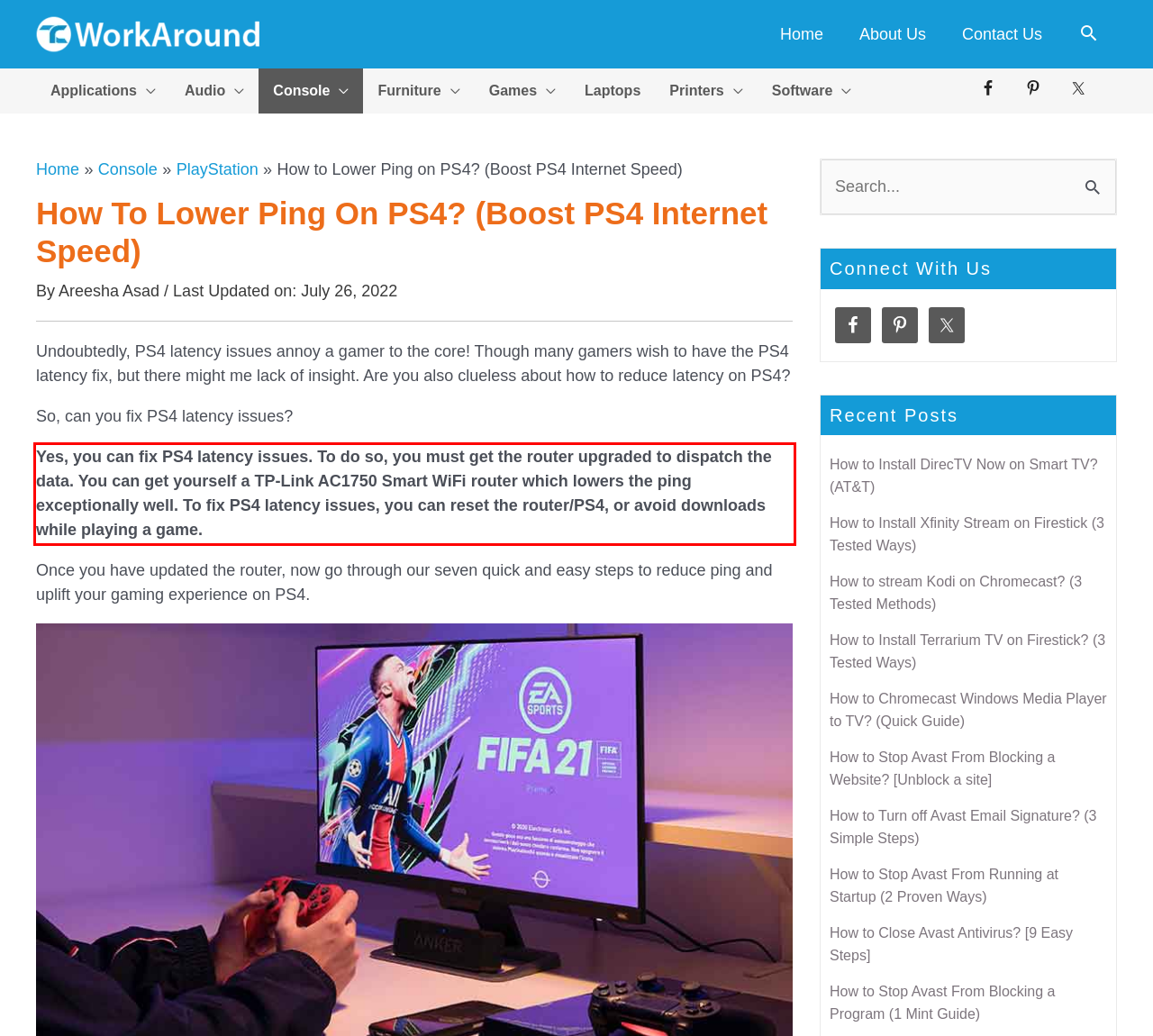Please analyze the provided webpage screenshot and perform OCR to extract the text content from the red rectangle bounding box.

Yes, you can fix PS4 latency issues. To do so, you must get the router upgraded to dispatch the data. You can get yourself a TP-Link AC1750 Smart WiFi router which lowers the ping exceptionally well. To fix PS4 latency issues, you can reset the router/PS4, or avoid downloads while playing a game.